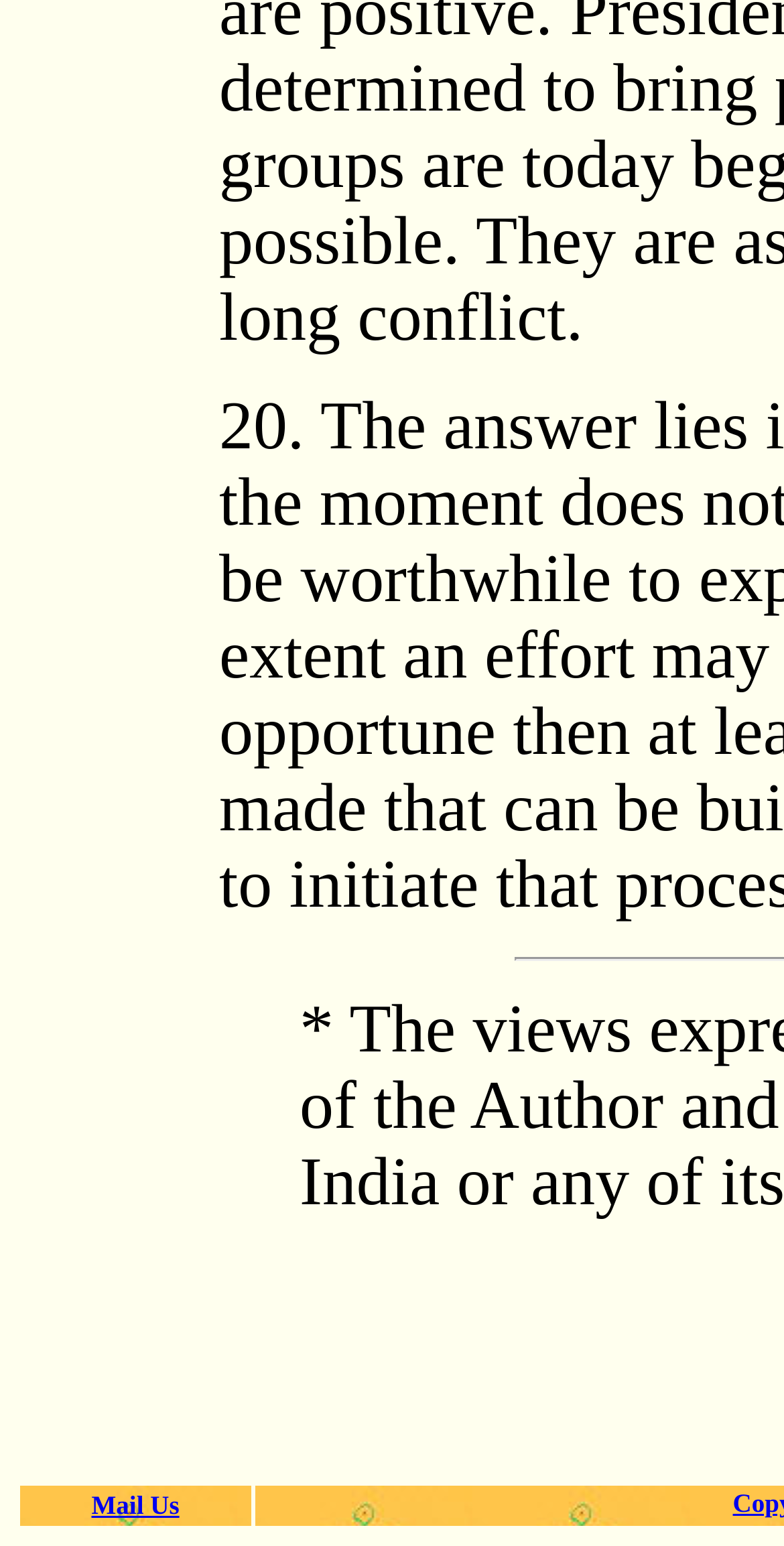Extract the bounding box for the UI element that matches this description: "Mail Us".

[0.117, 0.962, 0.229, 0.984]